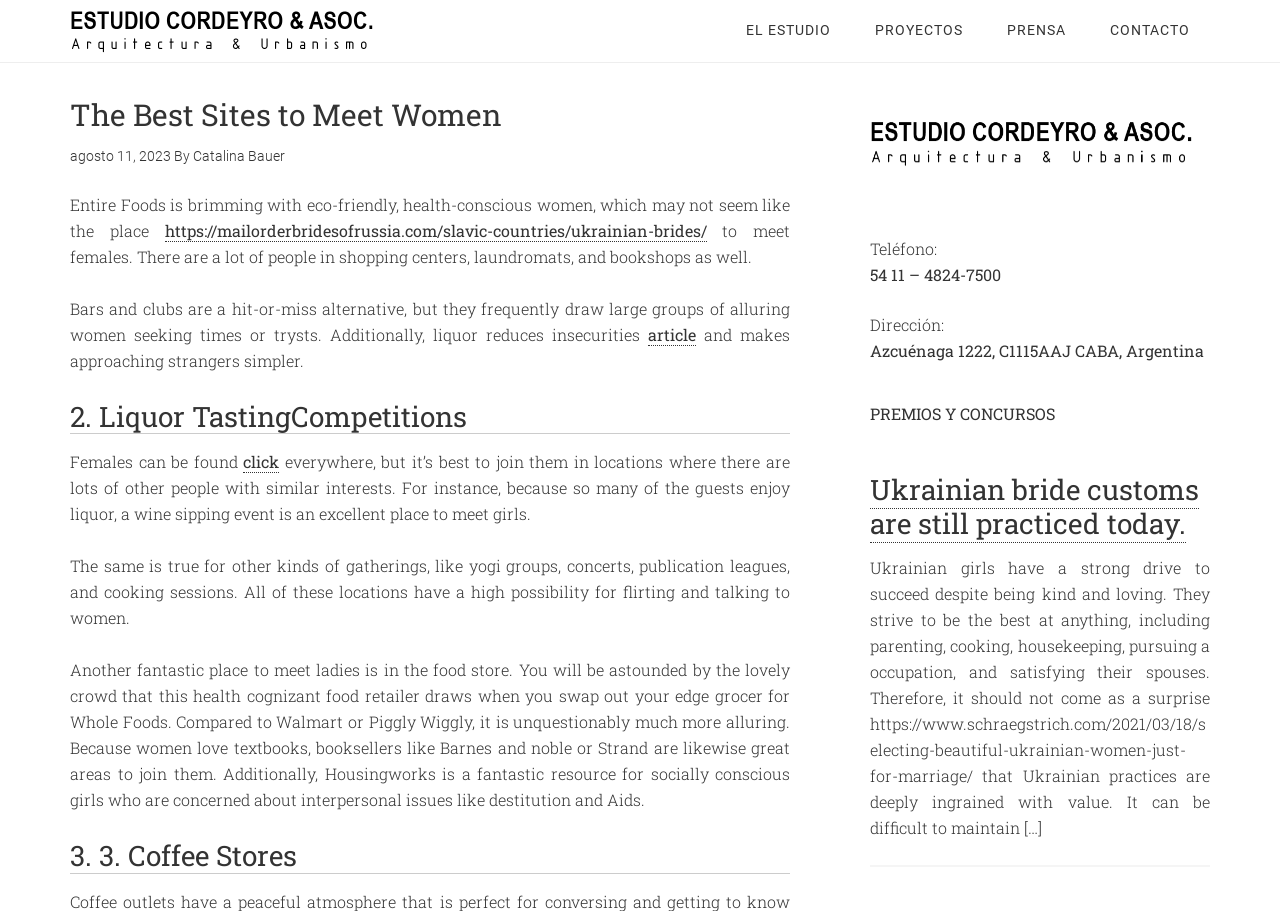Identify and provide the title of the webpage.

The Best Sites to Meet Women